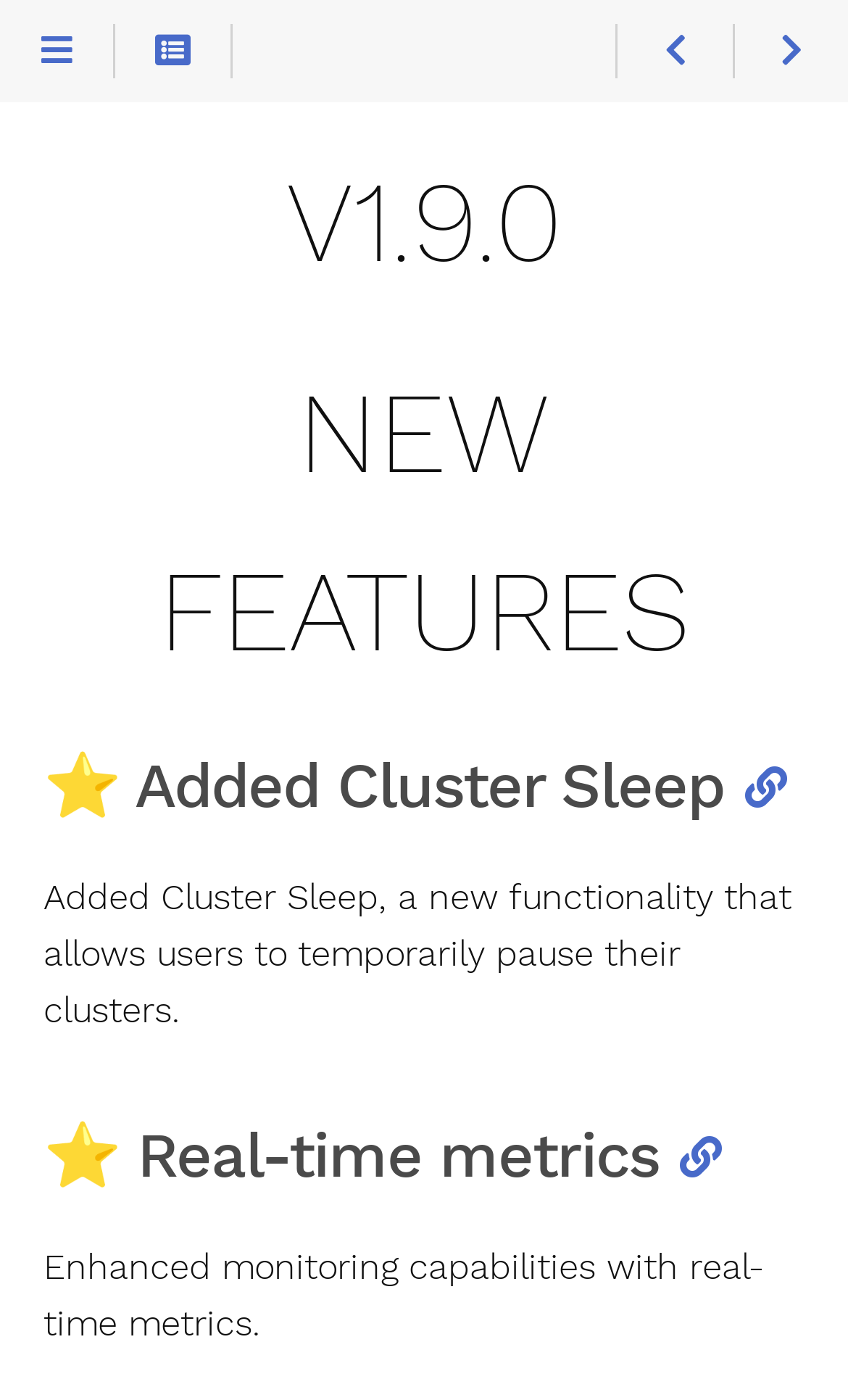Show the bounding box coordinates for the HTML element as described: "title="Table of Contents (CTRL+ALT+t)"".

[0.137, 0.017, 0.273, 0.056]